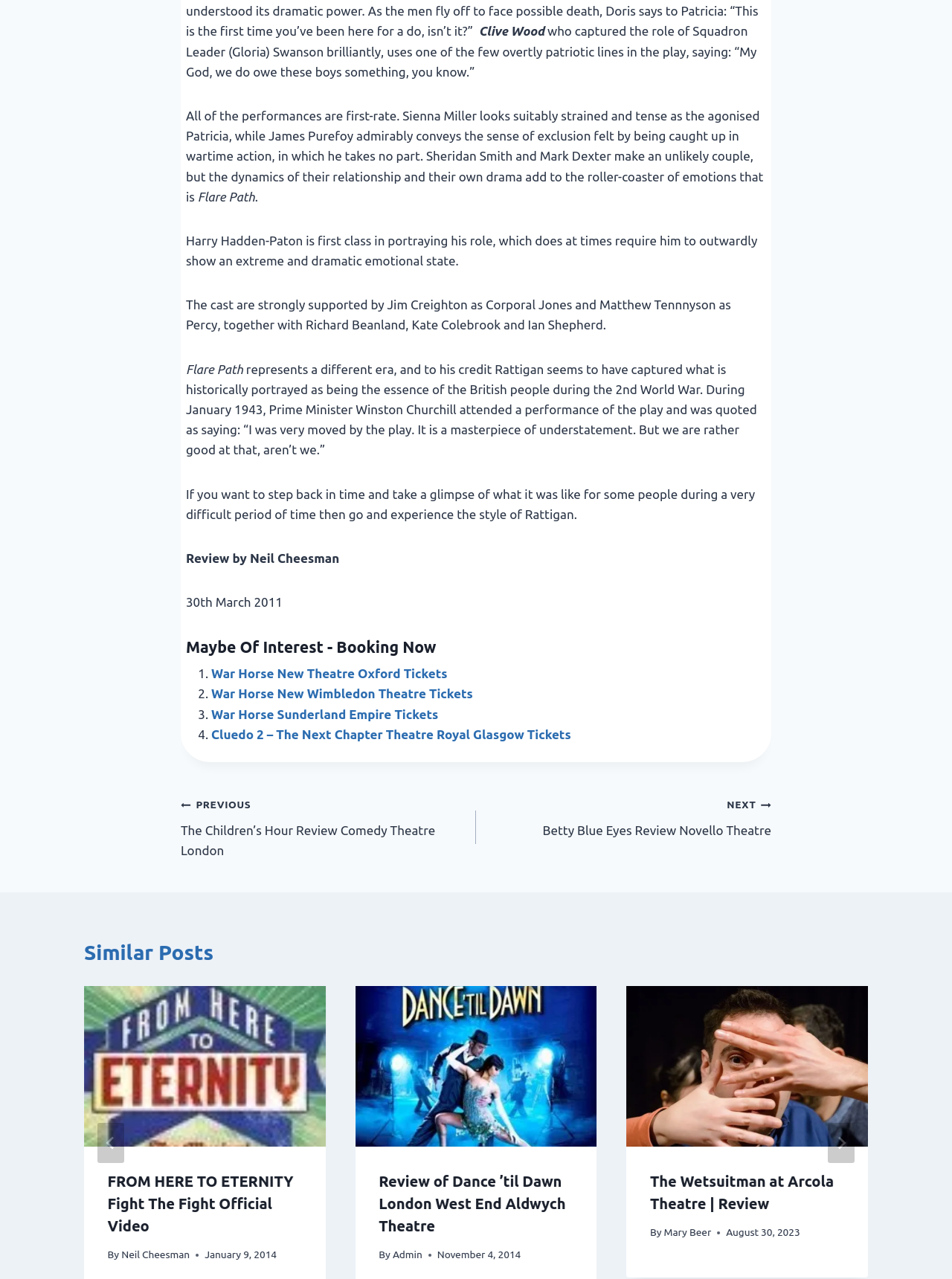Please mark the clickable region by giving the bounding box coordinates needed to complete this instruction: "Go to 'NEXT Betty Blue Eyes Review Novello Theatre'".

[0.5, 0.621, 0.81, 0.657]